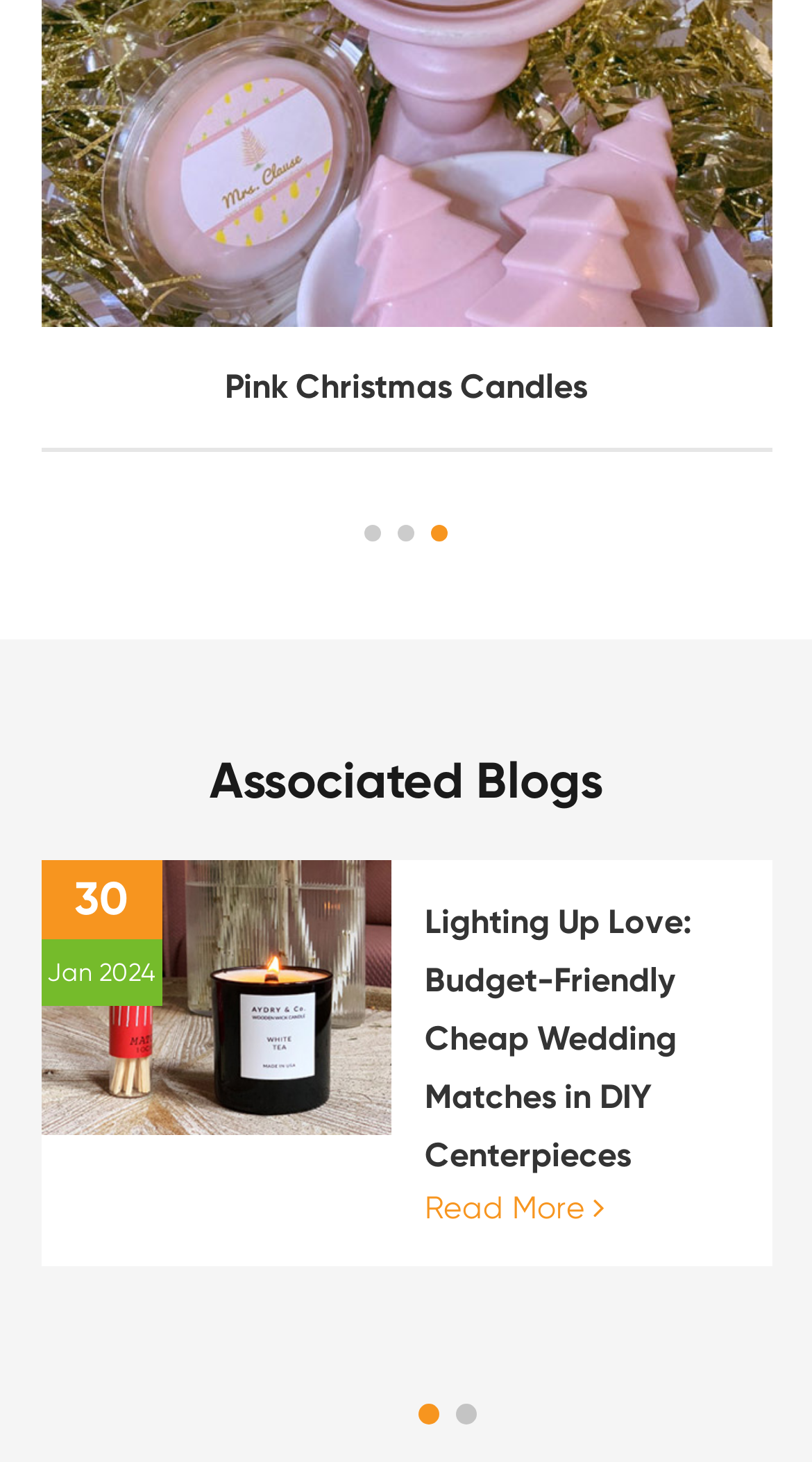Predict the bounding box coordinates of the area that should be clicked to accomplish the following instruction: "Go to the School of Medicine page". The bounding box coordinates should consist of four float numbers between 0 and 1, i.e., [left, top, right, bottom].

None